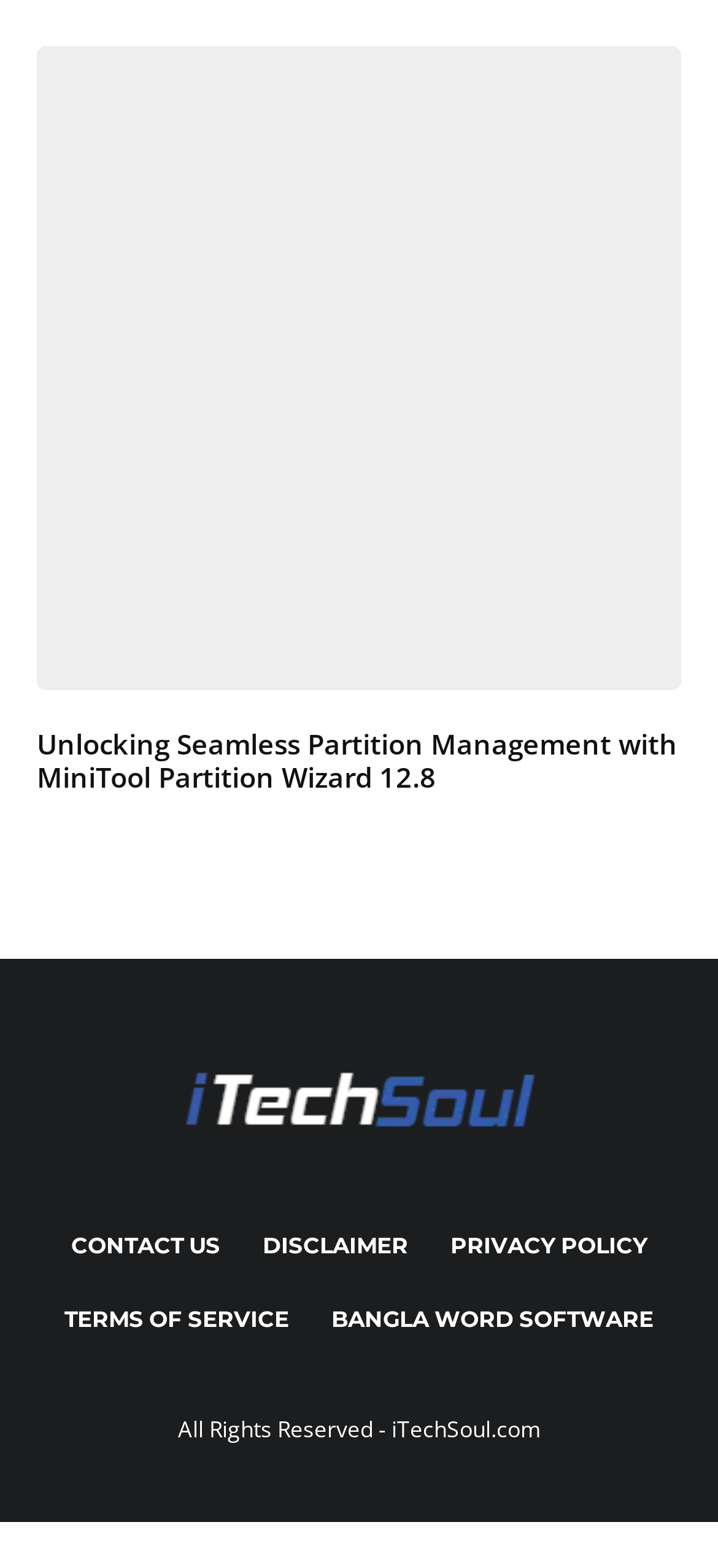What is the purpose of the MiniTool Partition Wizard?
Could you answer the question with a detailed and thorough explanation?

The purpose of the MiniTool Partition Wizard can be inferred from the heading 'Unlocking Seamless Partition Management with MiniTool Partition Wizard 12.8', which suggests that the tool is used for seamless partition management.